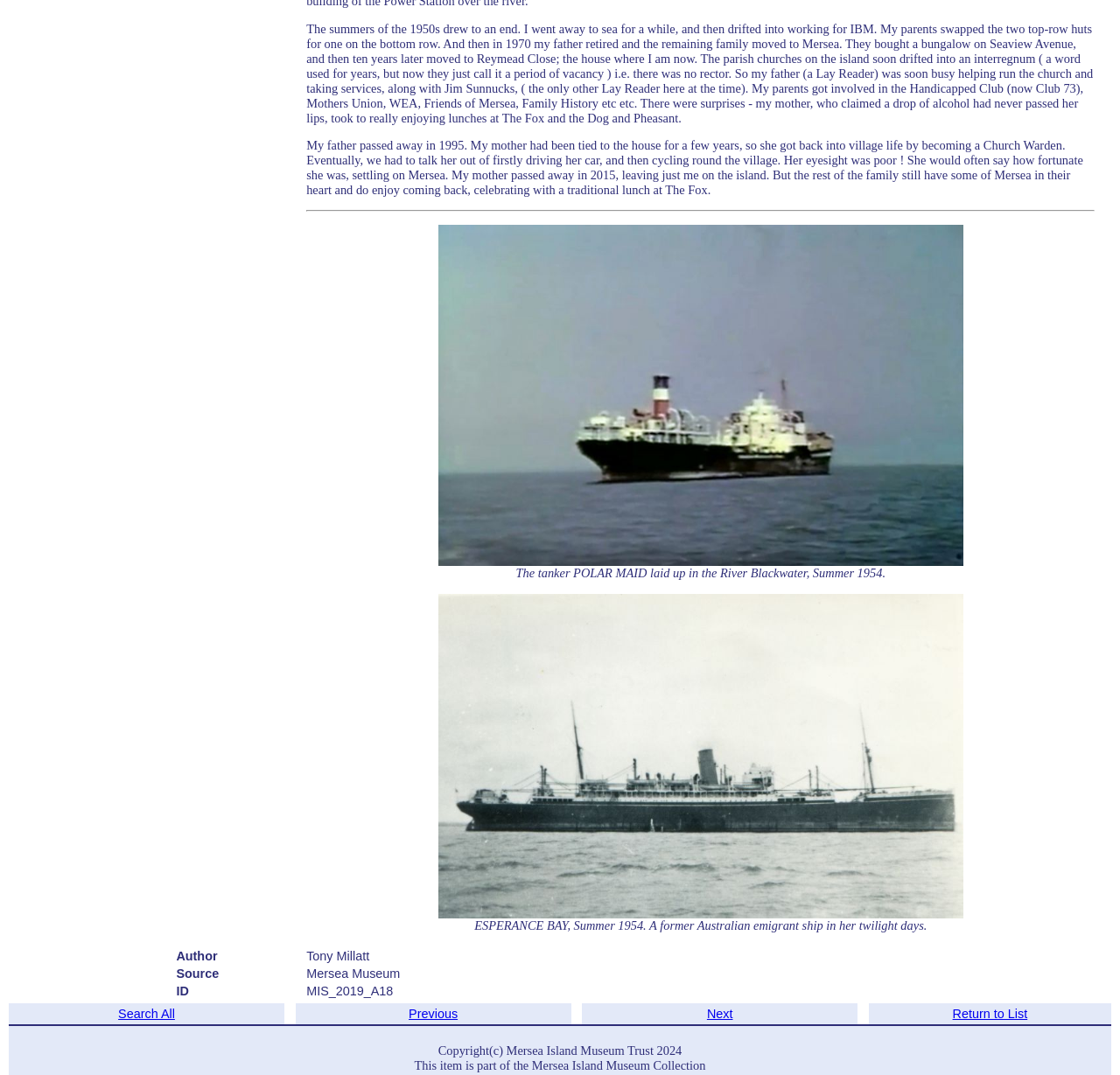What is the author of the article?
Please provide a detailed and thorough answer to the question.

The answer can be found in the table at the bottom of the webpage, where it lists the author as Tony Millatt.